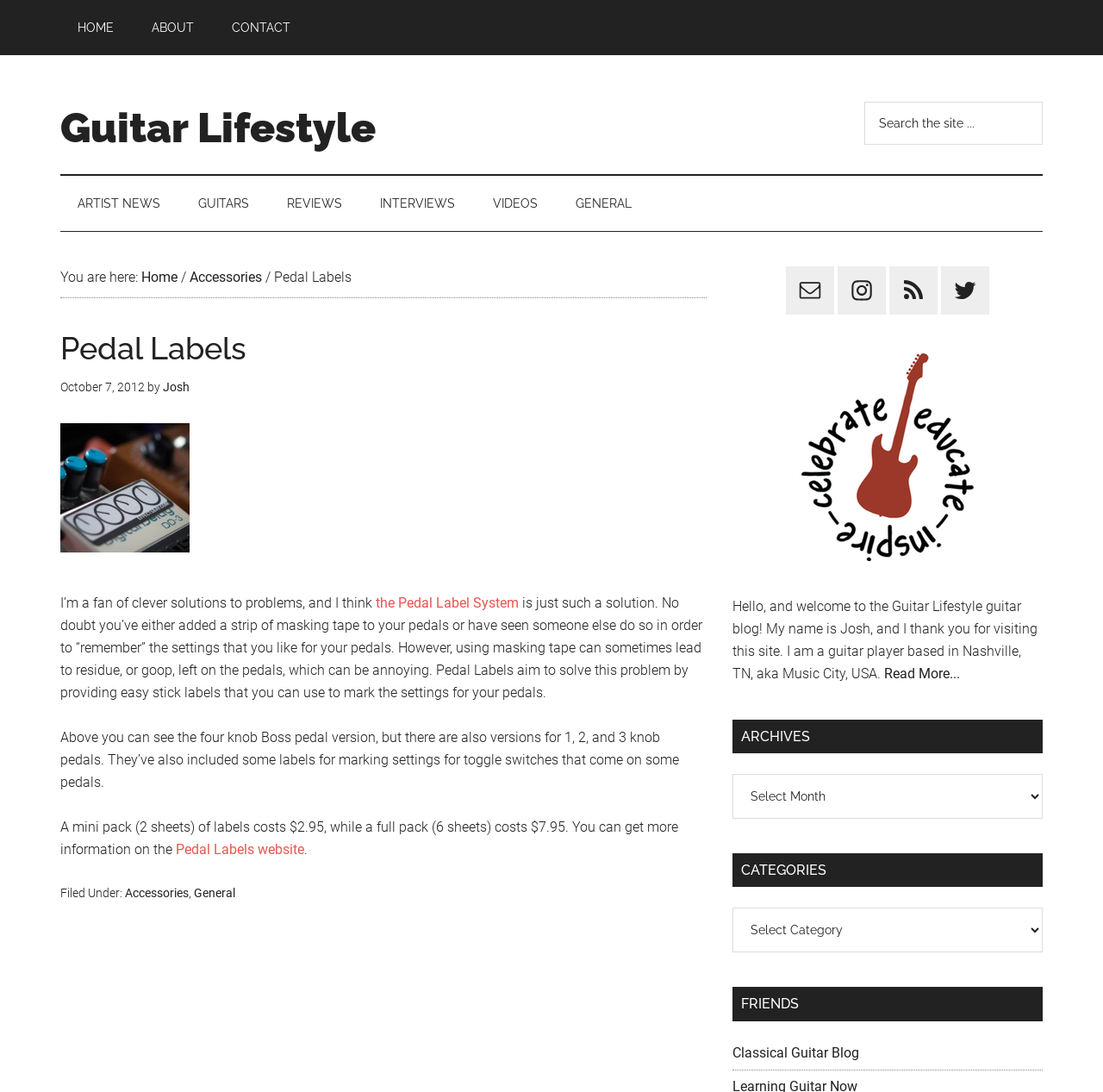Please find the bounding box coordinates of the clickable region needed to complete the following instruction: "View Pedal Labels article". The bounding box coordinates must consist of four float numbers between 0 and 1, i.e., [left, top, right, bottom].

[0.055, 0.305, 0.641, 0.364]